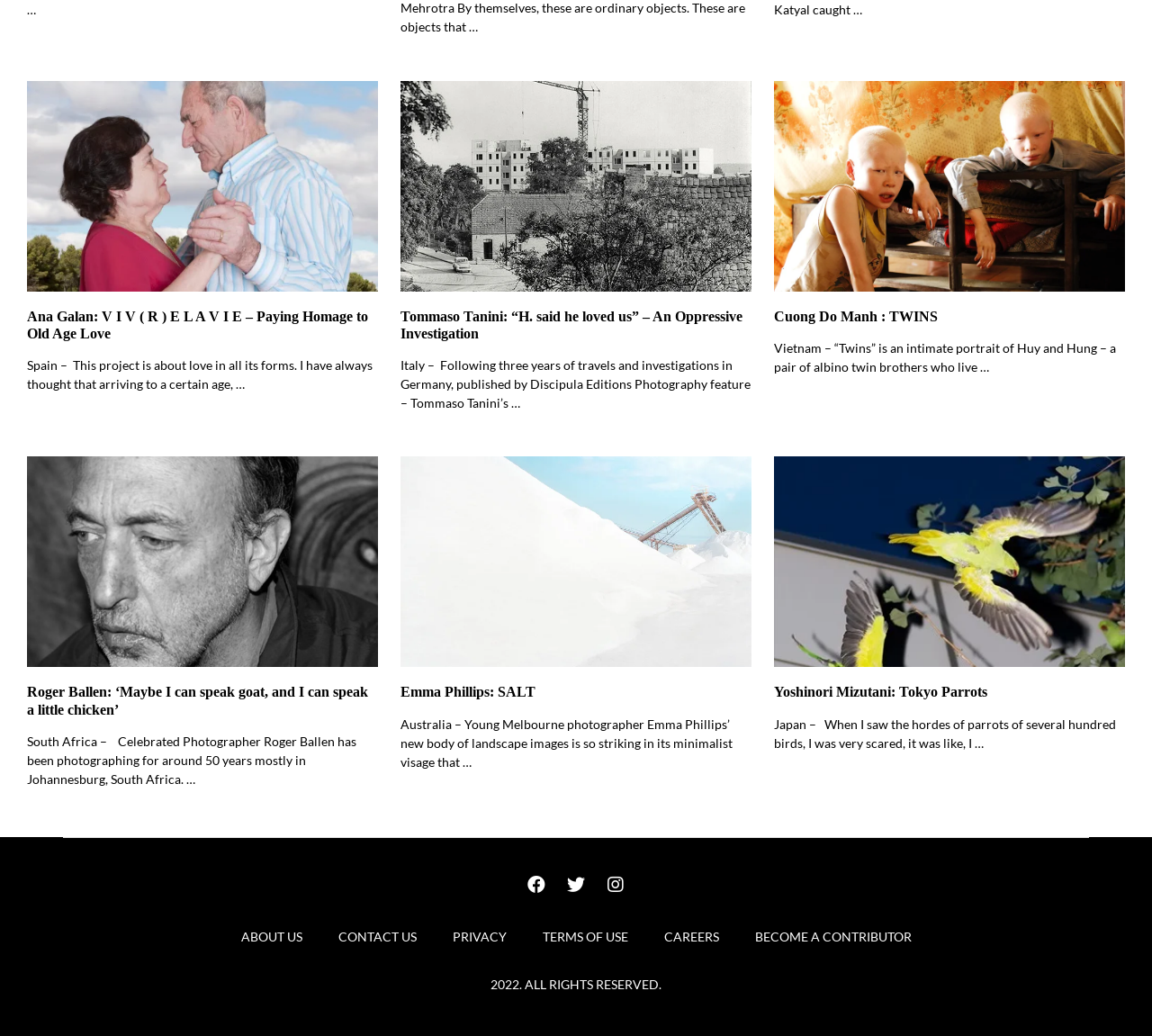Refer to the image and provide an in-depth answer to the question:
How many navigation links are at the bottom of the page?

I counted the number of link elements at the bottom of the page that are not social media links, which are ABOUT US, CONTACT US, PRIVACY, TERMS OF USE, CAREERS, and BECOME A CONTRIBUTOR.